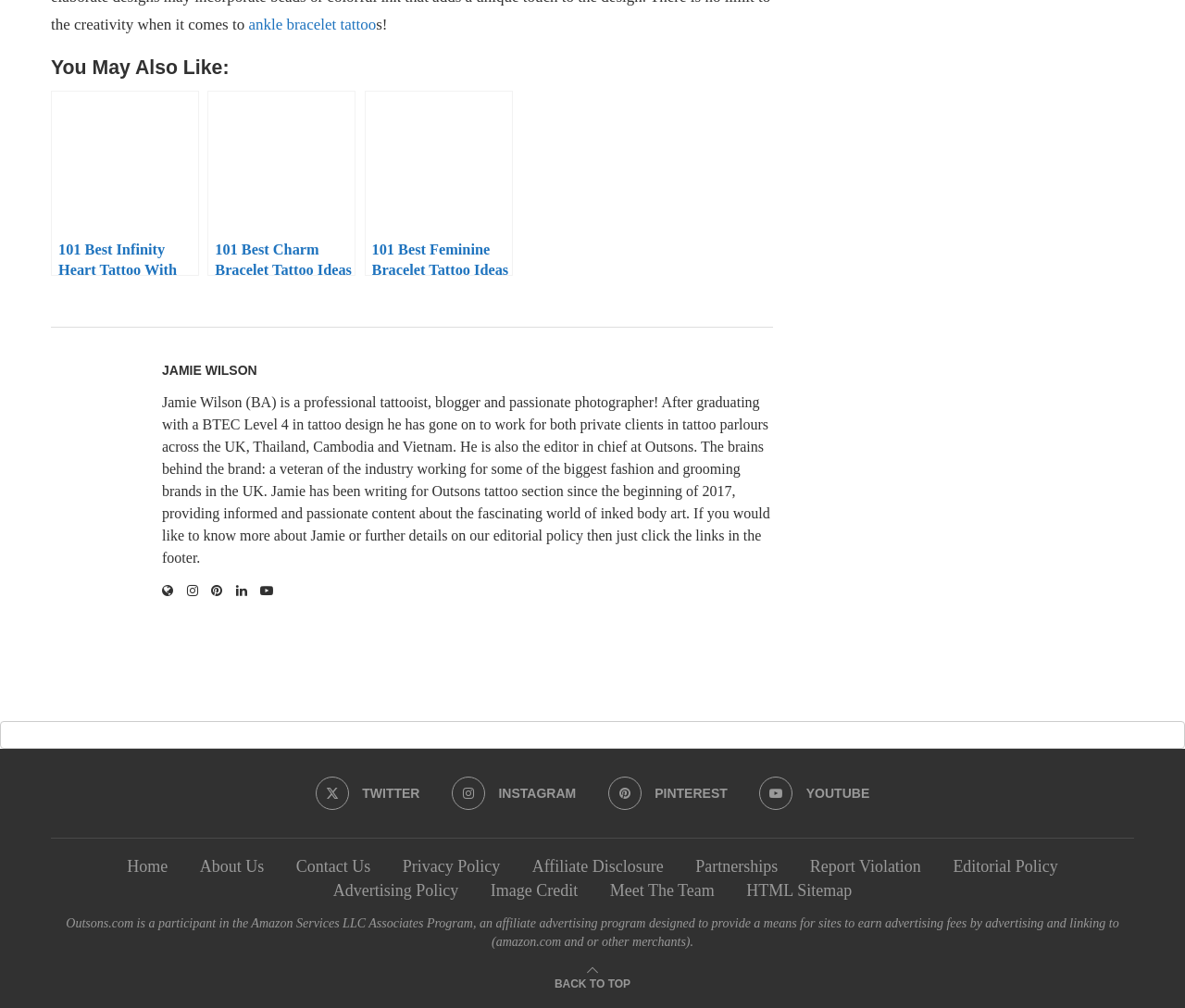Please answer the following question using a single word or phrase: What is the symbol of the tattoo design?

Femininity and freedom